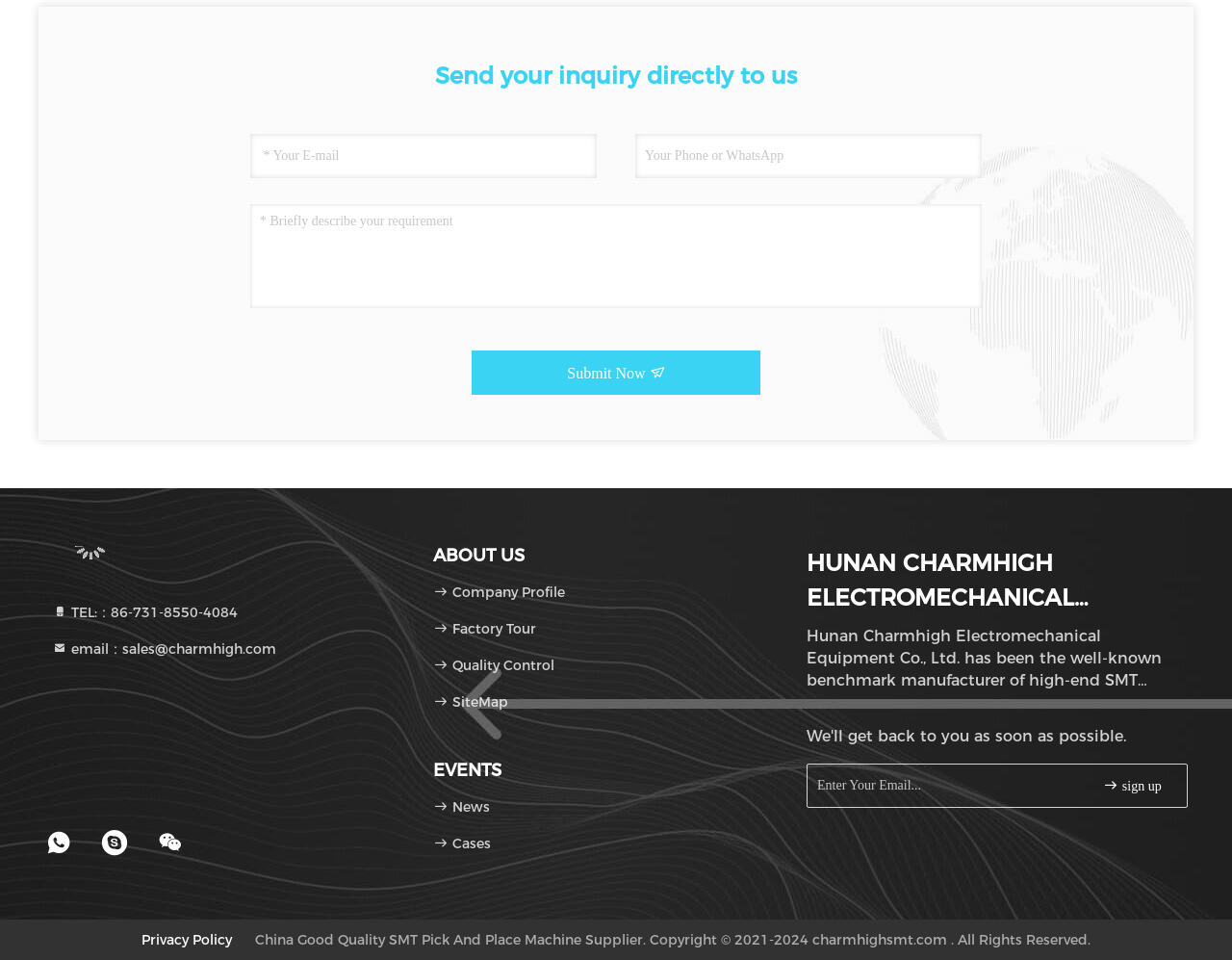Identify the bounding box coordinates for the UI element mentioned here: "placeholder="* Your E-mail"". Provide the coordinates as four float values between 0 and 1, i.e., [left, top, right, bottom].

[0.203, 0.139, 0.484, 0.186]